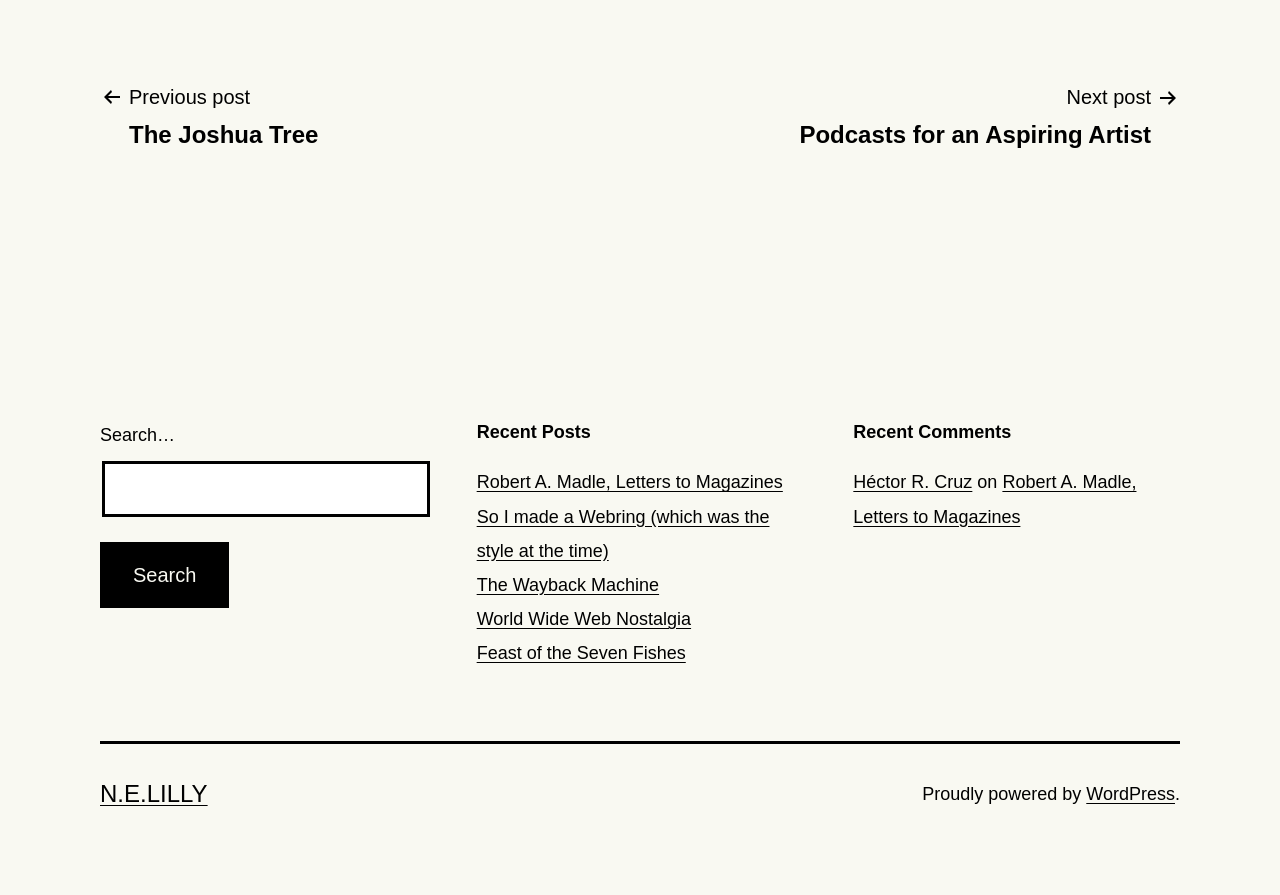How many recent posts are listed?
Carefully analyze the image and provide a detailed answer to the question.

I found the answer by counting the number of links under the 'Recent Posts' section, which are 5 in total.